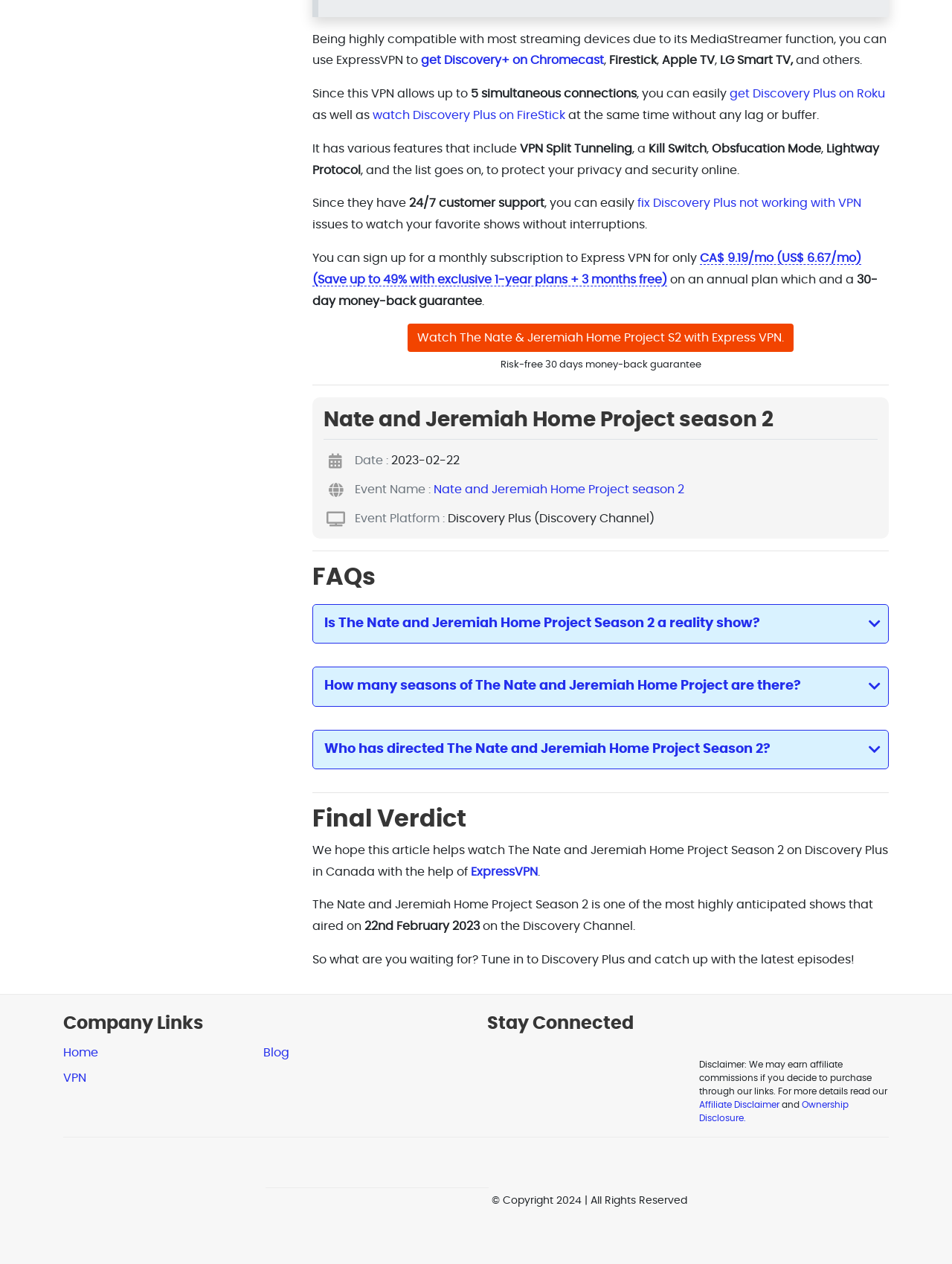Provide your answer in a single word or phrase: 
What is the name of the platform where the show can be watched?

Discovery Plus